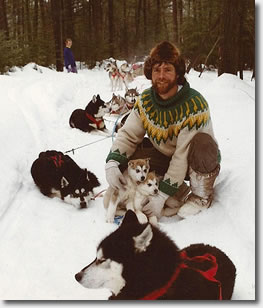Provide a one-word or short-phrase answer to the question:
How many husky puppies is Daniel holding?

Two